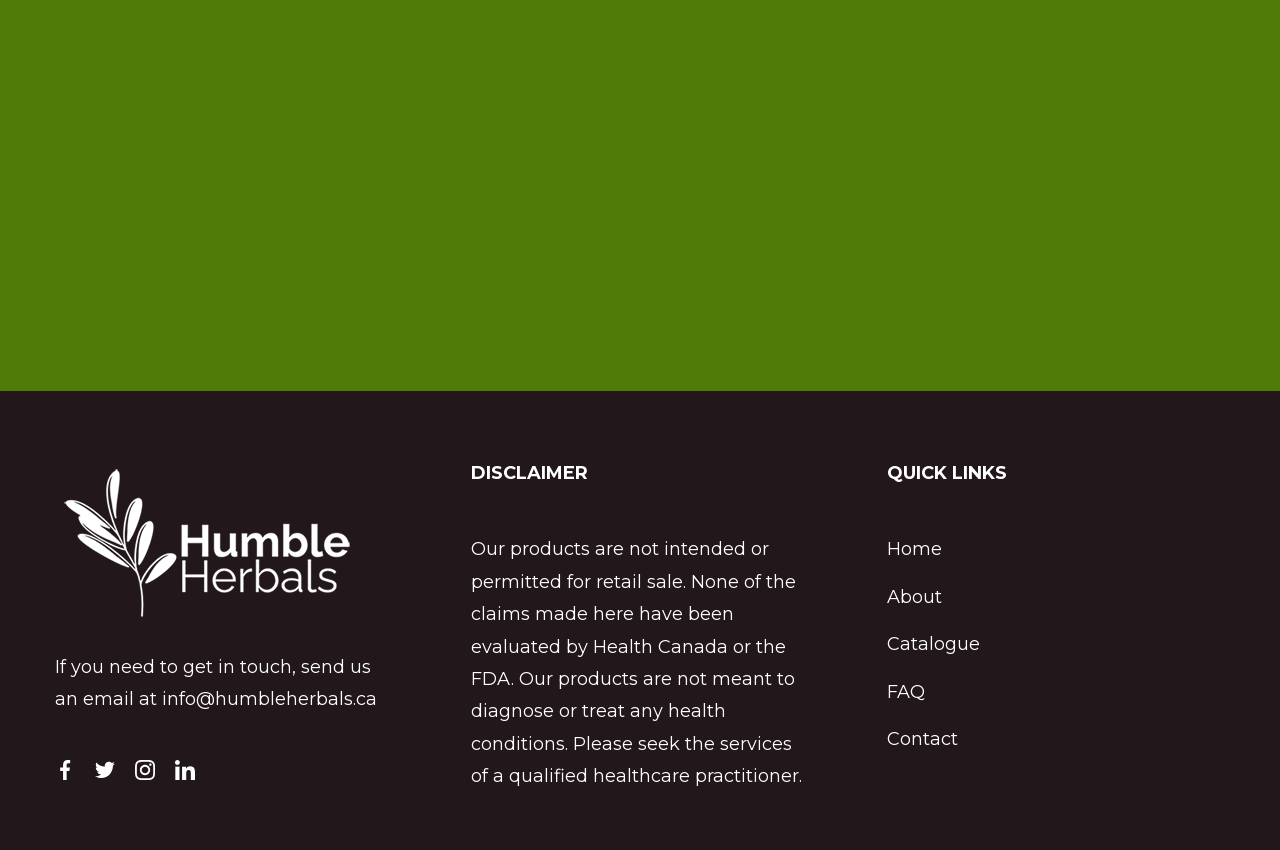What is the purpose of the products?
Carefully examine the image and provide a detailed answer to the question.

According to the disclaimer section, the products are not intended or permitted for retail sale, which implies that they are for other purposes.